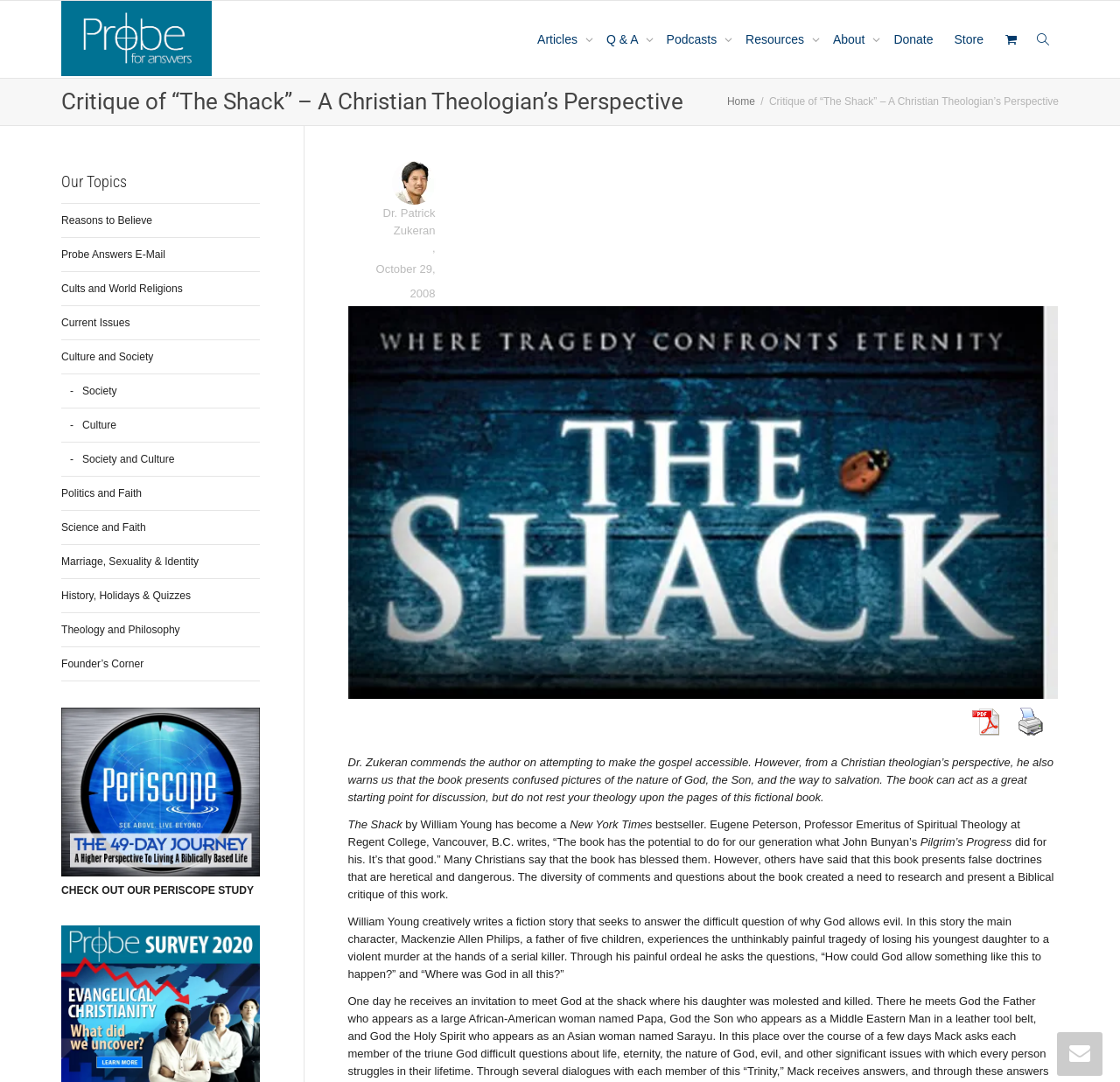What is the name of the main character in 'The Shack'?
Please use the image to provide an in-depth answer to the question.

The answer can be found in the text 'Through his painful ordeal he asks the questions, “How could God allow something like this to happen?” and “Where was God in all this?”' which indicates that the main character in 'The Shack' is Mackenzie Allen Philips.